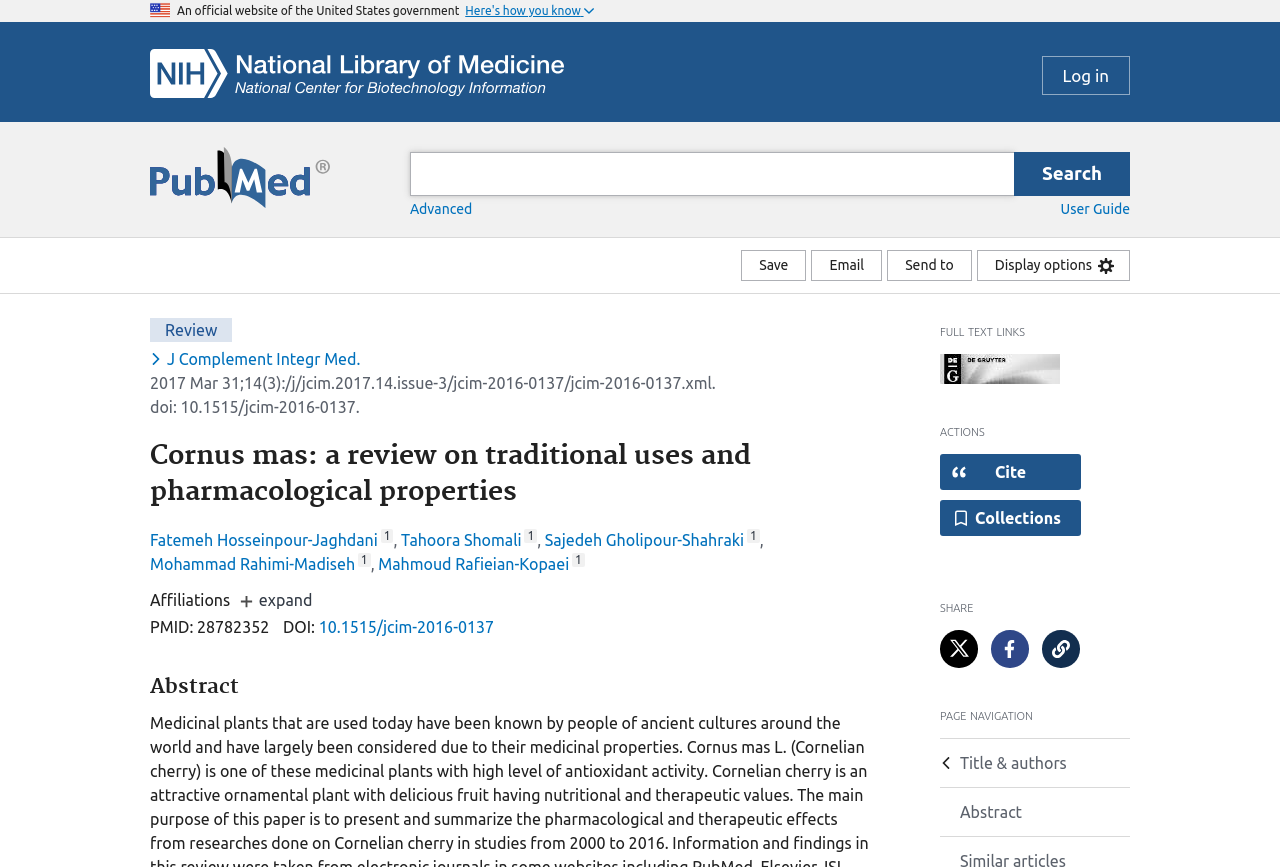Explain the webpage in detail, including its primary components.

The webpage appears to be a scientific article review on PubMed, a website of the United States government. At the top, there is a U.S. flag icon and an official website logo, along with a button to expand a dropdown menu. Below this, there is a search bar with a PubMed logo and a combobox to input search queries. 

To the right of the search bar, there are buttons for "Search", "Advanced", and "User Guide". Below these, there are options to "Save", "Email", and "Send to" the article, as well as a button to display options. 

The main content of the webpage is divided into sections, including "Full text links", "Actions", and "Share". In the "Full text links" section, there is a logo and a link to access the full text of the article. In the "Actions" section, there are buttons to cite the article, save it to a collection, and open a dialog with citation text in different styles. 

In the "Share" section, there are links to share the article on Twitter and Facebook, as well as a button to show the article permalink. Below this, there are links to navigate to different sections of the article, including the title and authors, abstract, and more.

The main article content begins with a heading that reads "Cornus mas: a review on traditional uses and pharmacological properties". Below this, there is information about the journal, including the title, volume, and issue, as well as a DOI and PMID. The authors of the article are listed, along with their affiliations. Finally, there is an abstract section that summarizes the article's content.